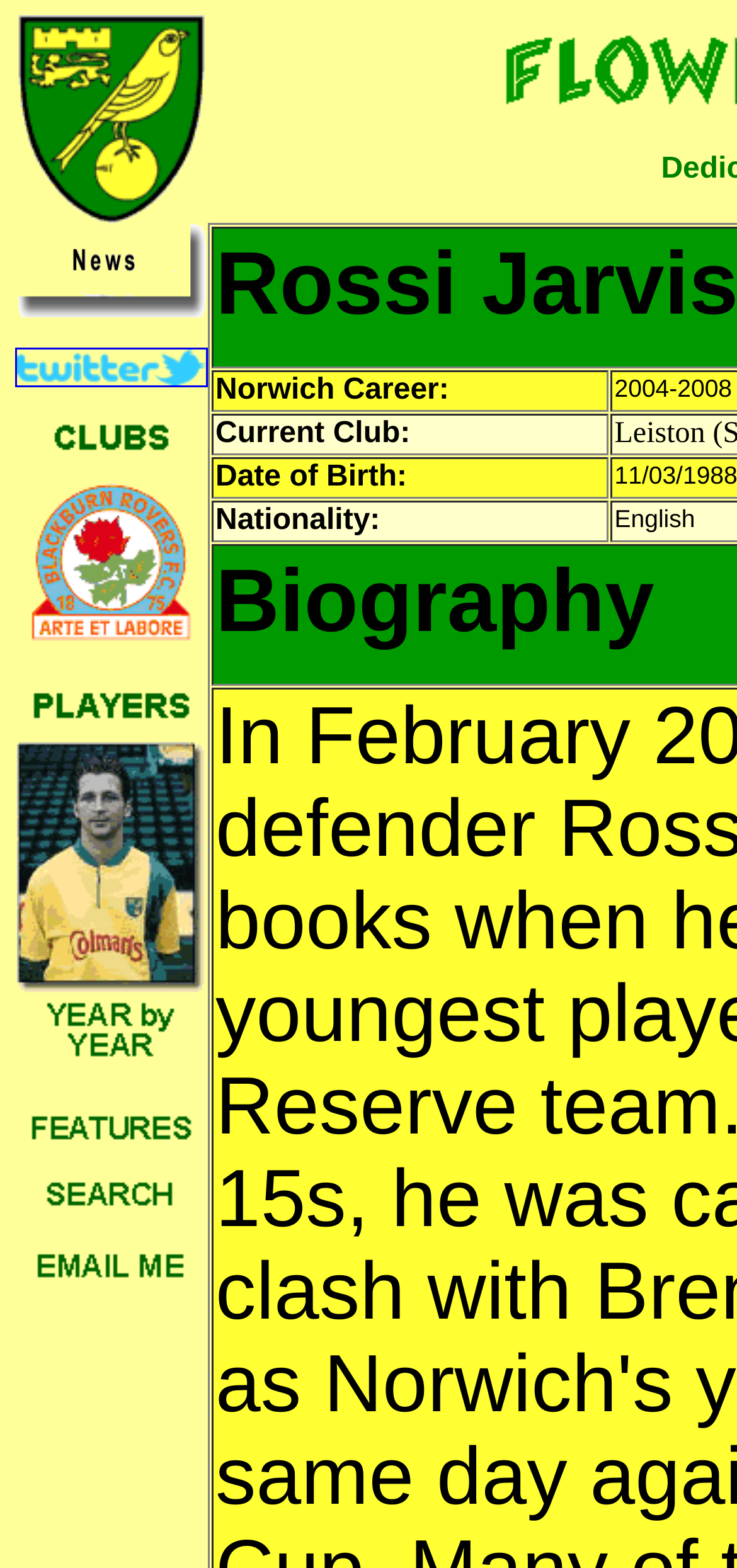Identify the bounding box coordinates of the clickable region to carry out the given instruction: "Search this site".

[0.023, 0.77, 0.279, 0.79]